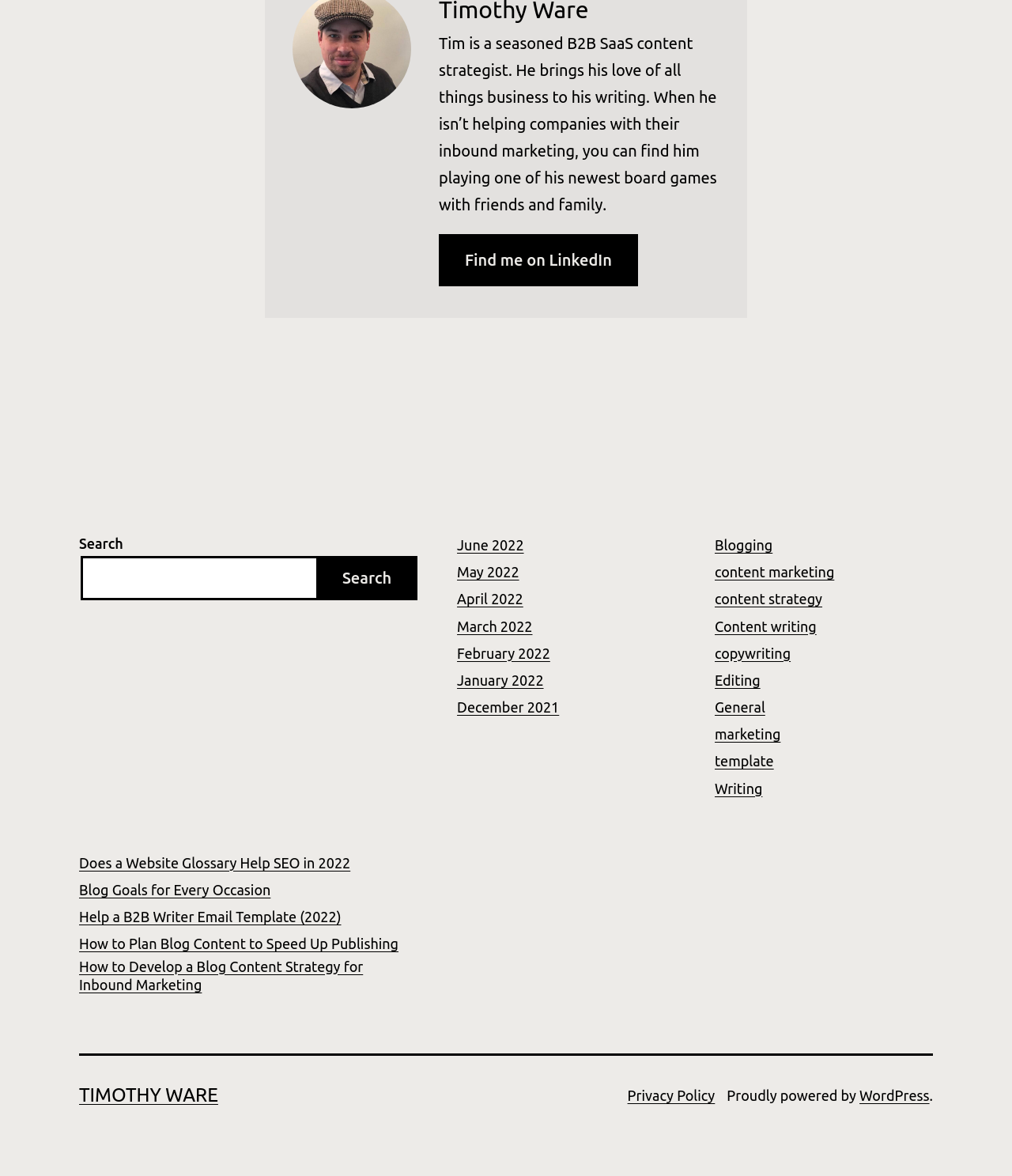Answer the question with a brief word or phrase:
What is the topic of the link 'Does a Website Glossary Help SEO in 2022'?

SEO